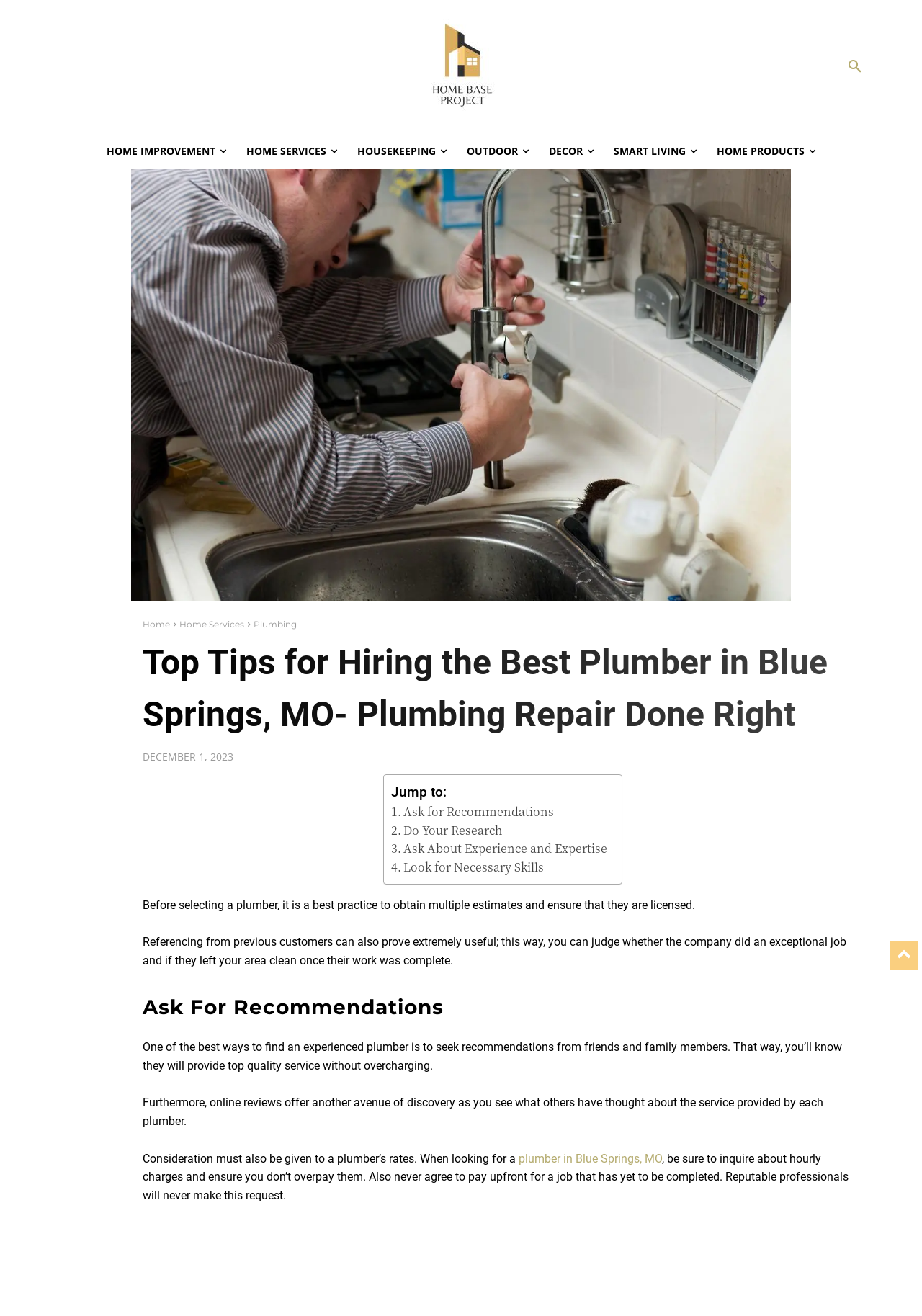Please identify the bounding box coordinates of where to click in order to follow the instruction: "Read more about 'Plumbing'".

[0.275, 0.47, 0.322, 0.478]